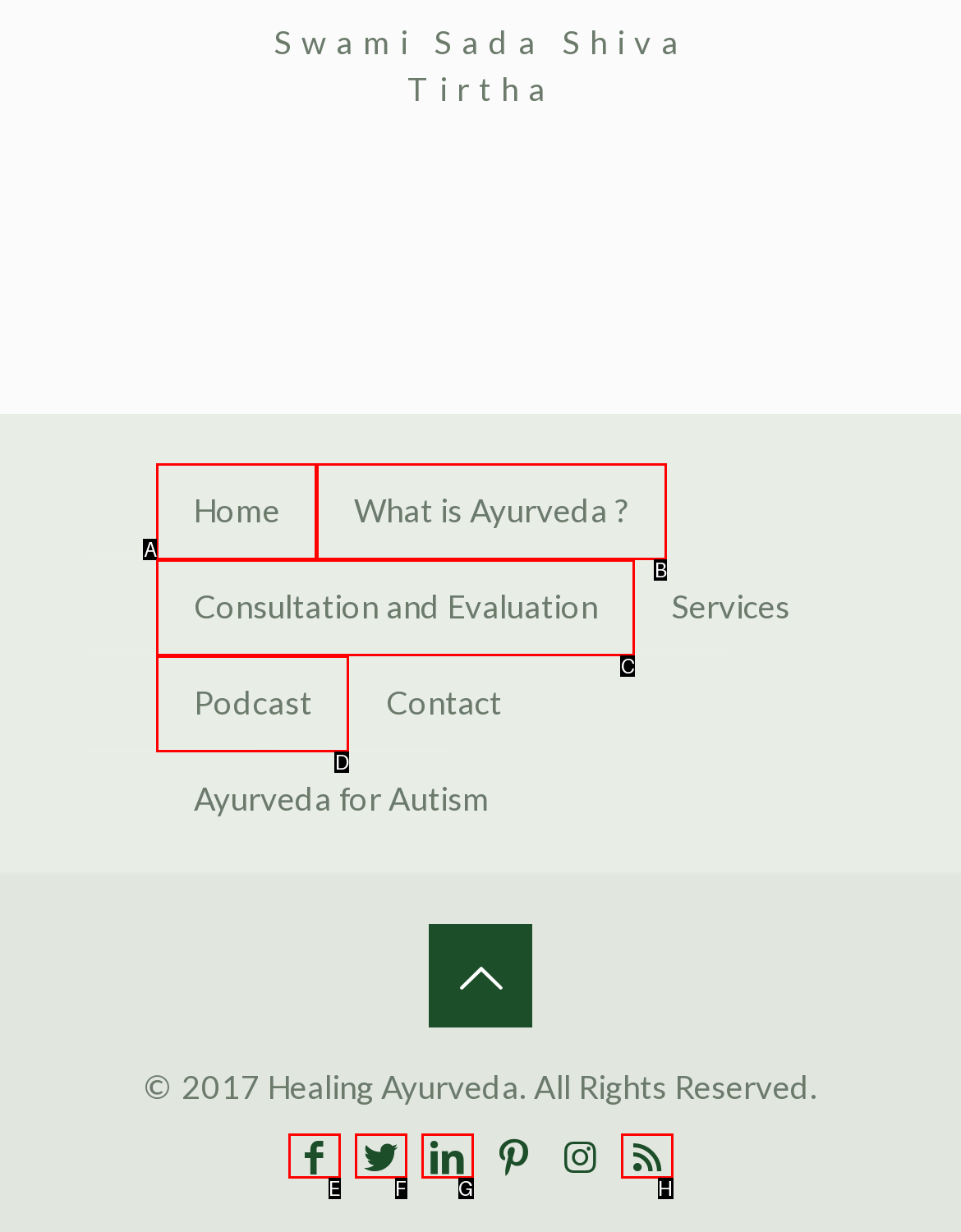Which letter corresponds to the correct option to complete the task: check facebook page?
Answer with the letter of the chosen UI element.

E